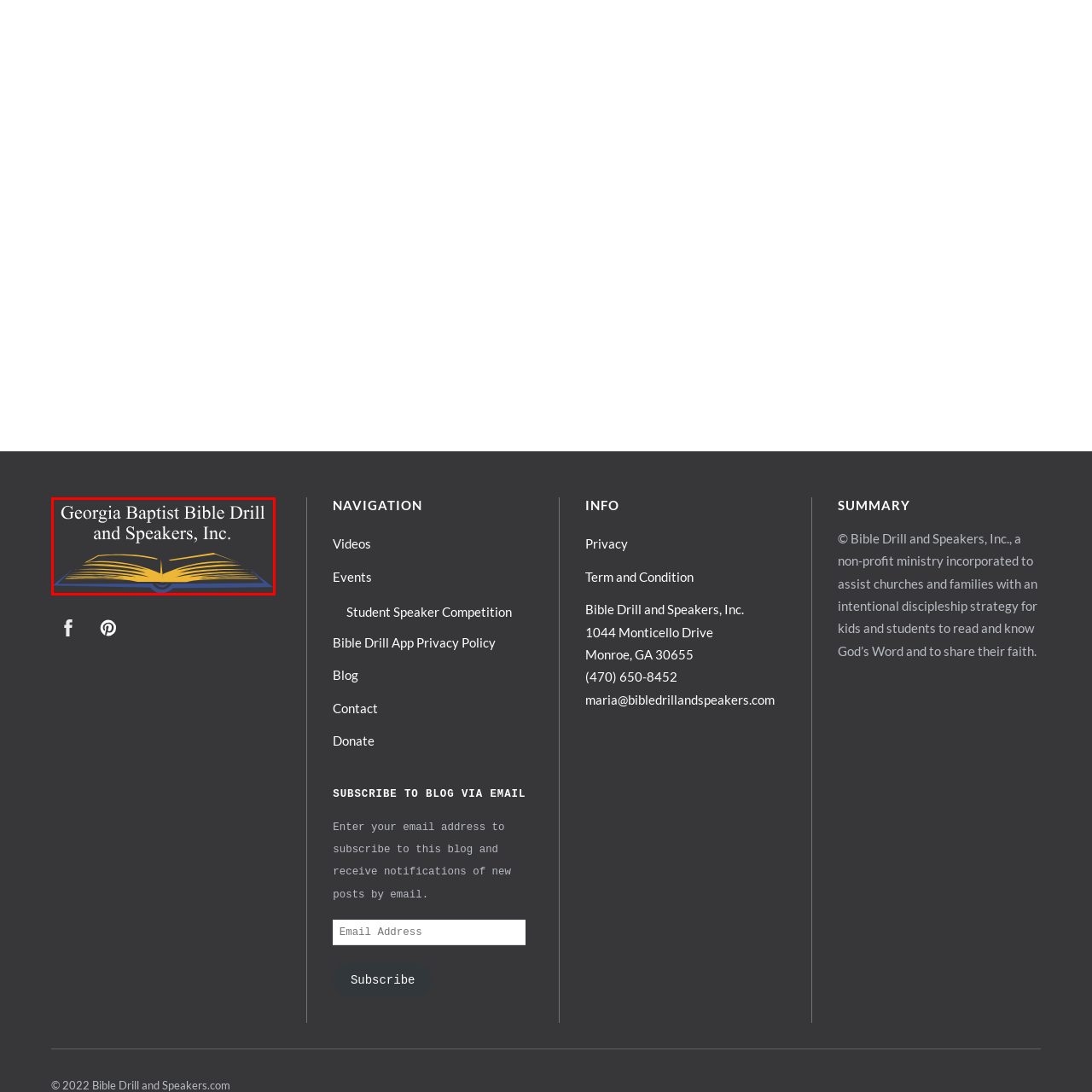Examine the image within the red box and give a concise answer to this question using a single word or short phrase: 
What is the purpose of the golden accents in the logo?

To add warmth and importance